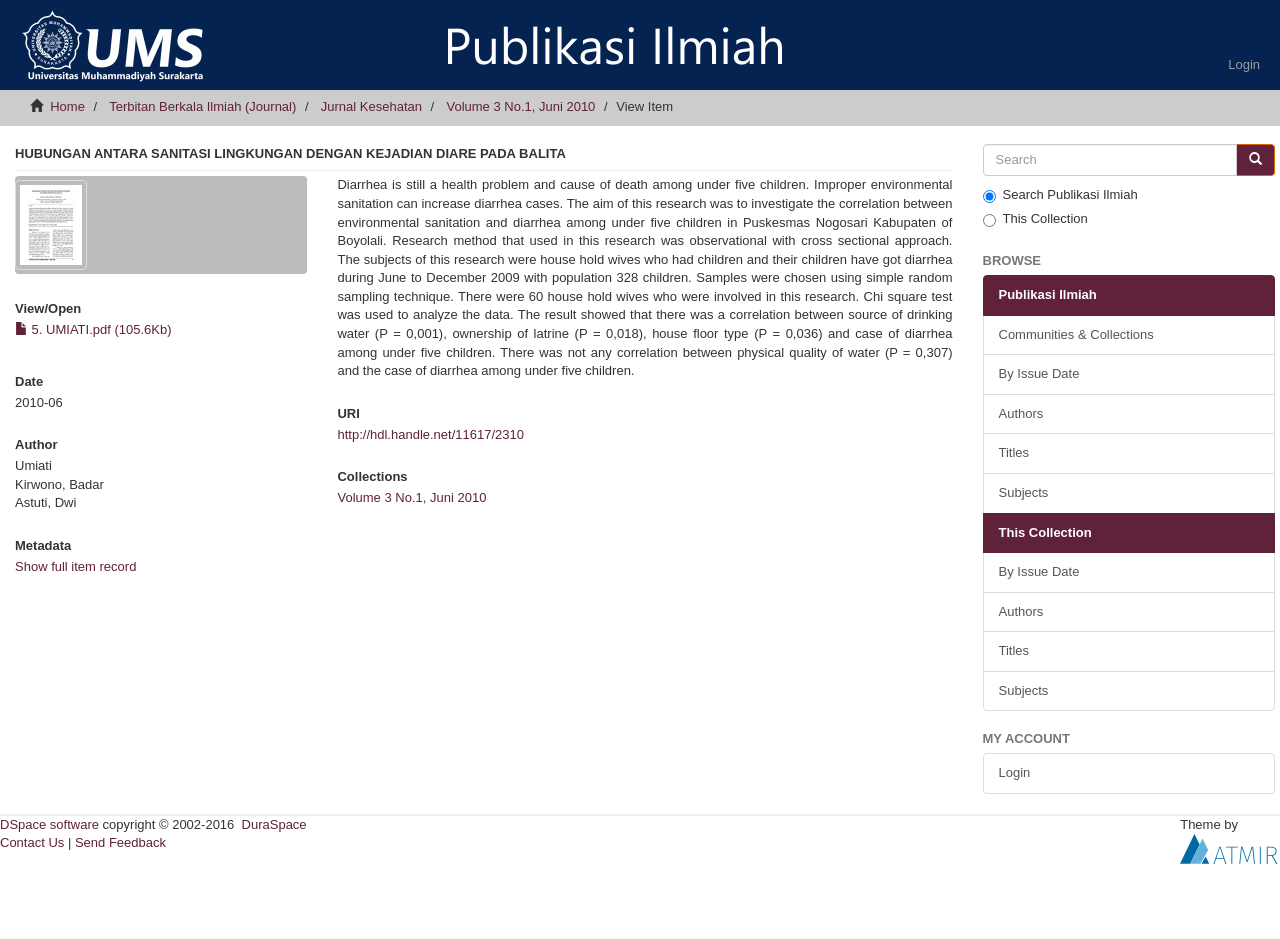What is the URL of the research? Analyze the screenshot and reply with just one word or a short phrase.

http://hdl.handle.net/11617/2310